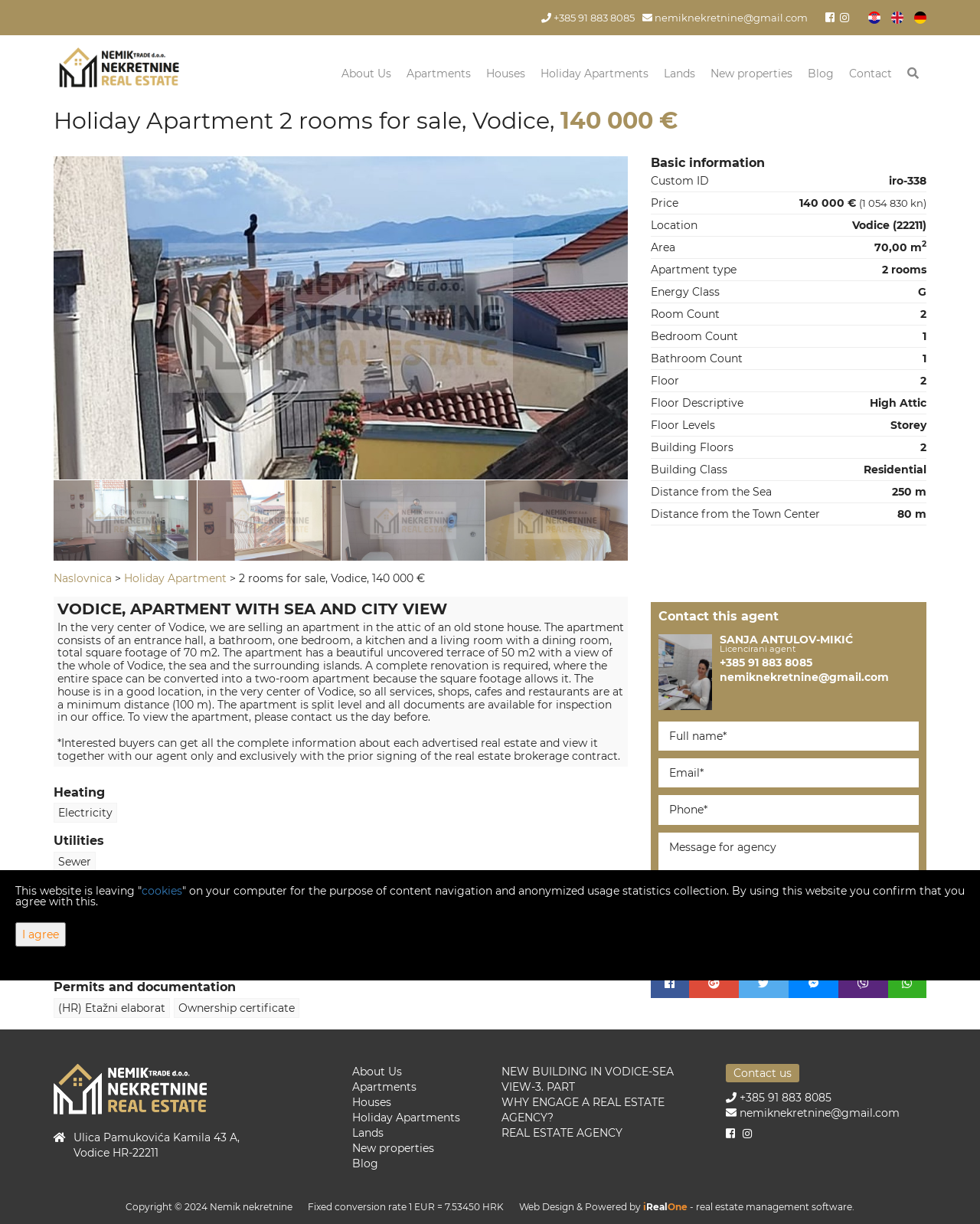Select the bounding box coordinates of the element I need to click to carry out the following instruction: "View the 'Holiday Apartment 2 rooms for sale, Vodice, 140 000 €' details".

[0.055, 0.079, 0.945, 0.118]